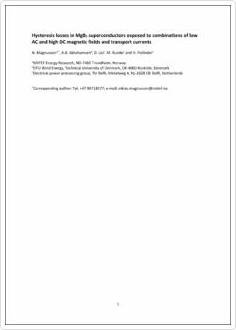Use a single word or phrase to answer the following:
How many authors are associated with the research paper?

5